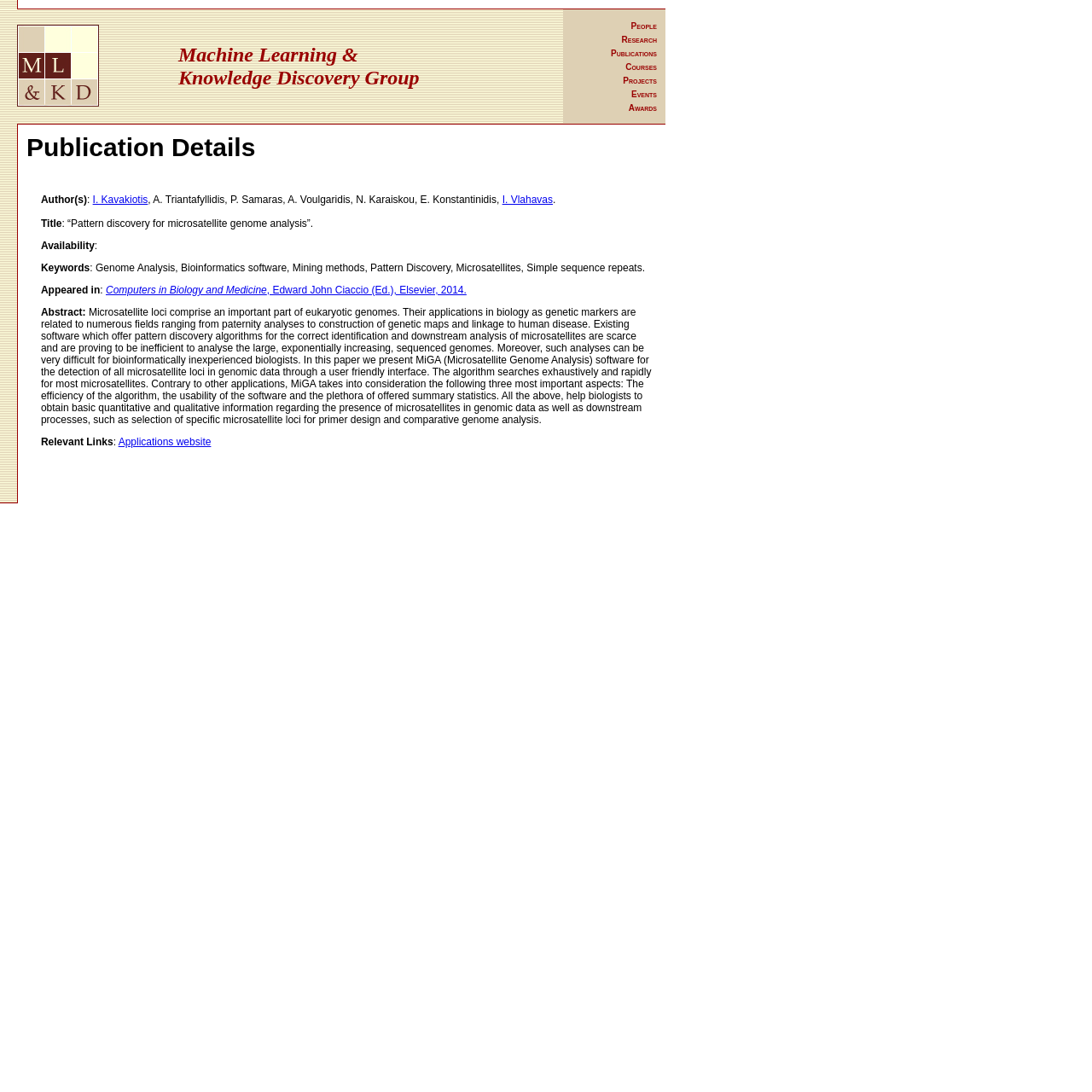Show me the bounding box coordinates of the clickable region to achieve the task as per the instruction: "Click the 'Computers in Biology and Medicine, Edward John Ciaccio (Ed.), Elsevier, 2014.' link".

[0.097, 0.26, 0.427, 0.271]